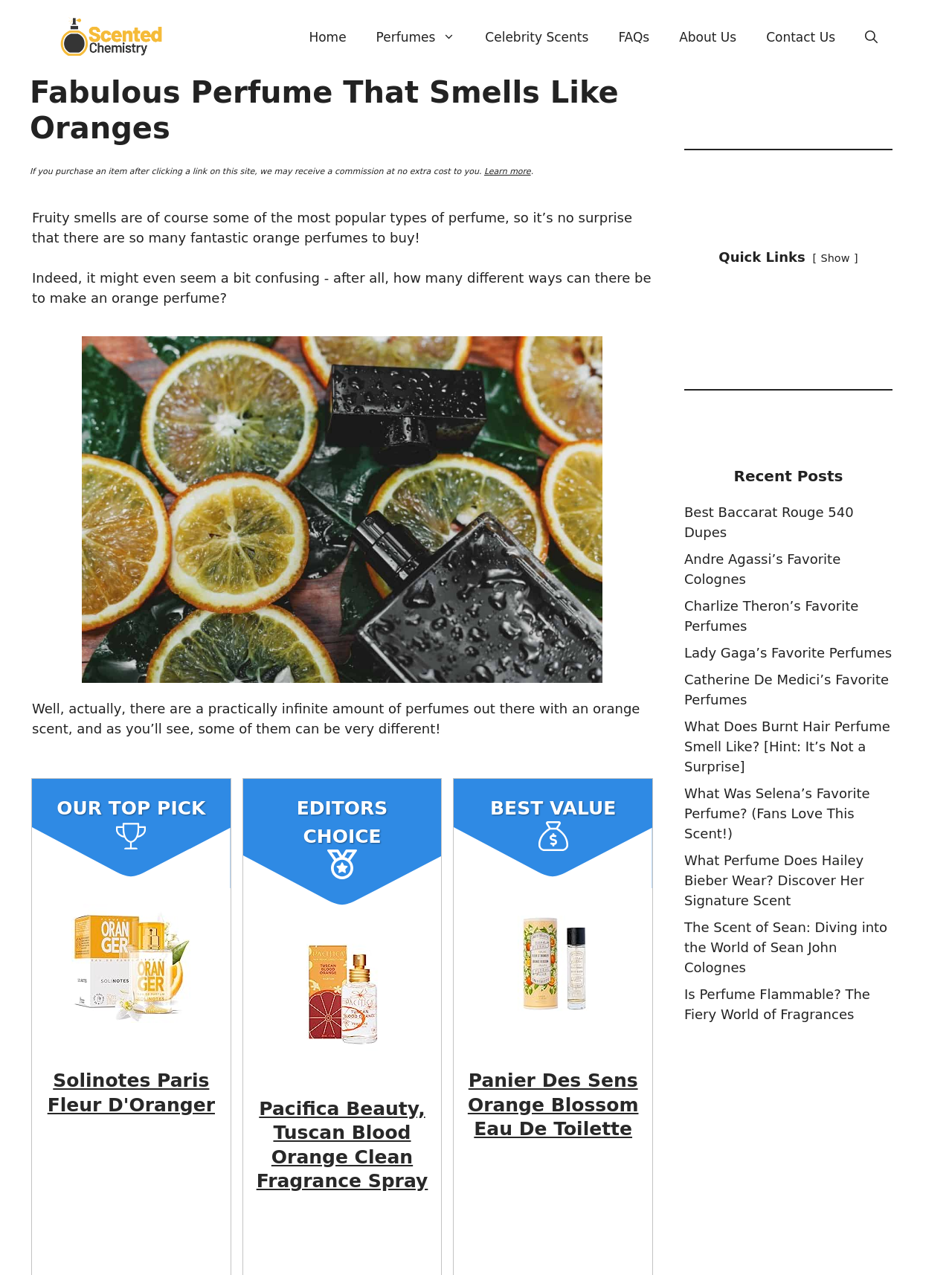How many perfume options are listed on this webpage?
Can you provide a detailed and comprehensive answer to the question?

After analyzing the webpage, I found three perfume options listed, each with its own description and 'CHECK LATEST PRICE' button.